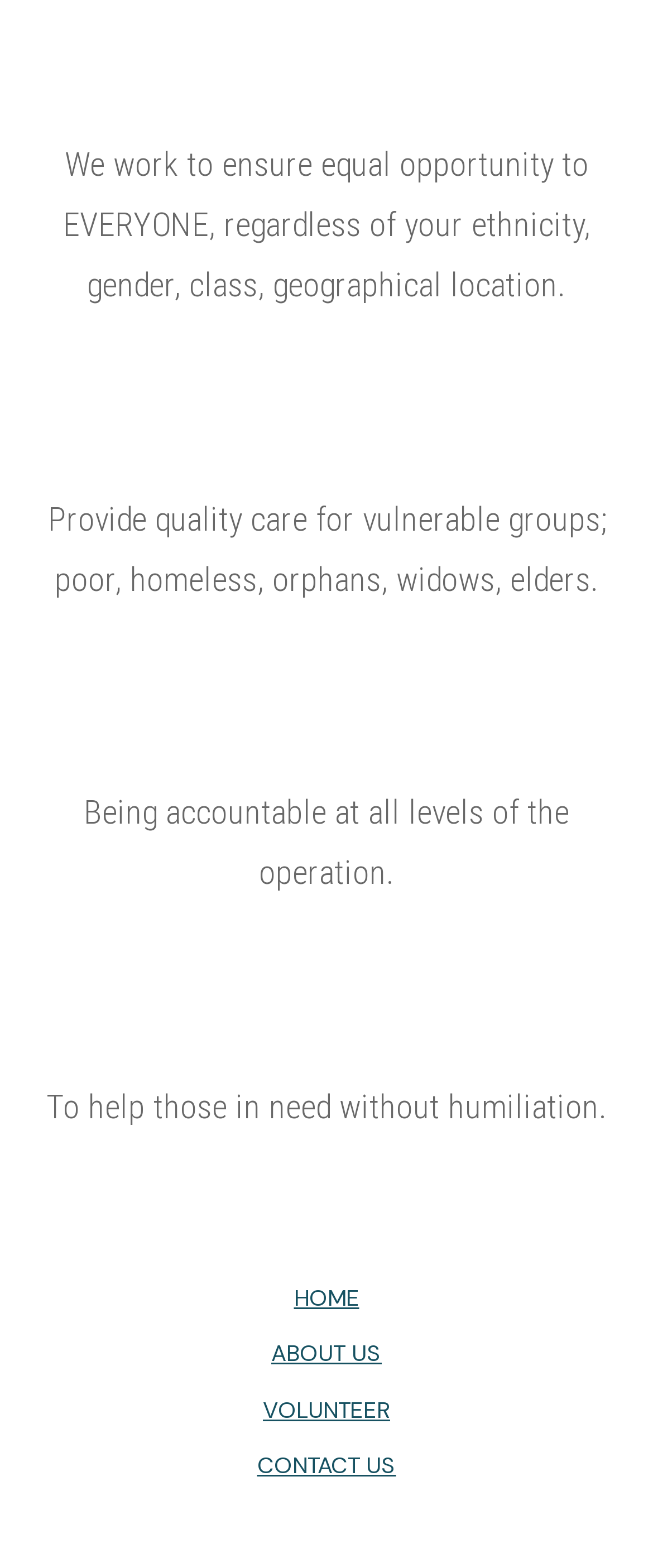Predict the bounding box coordinates for the UI element described as: "VOLUNTEER". The coordinates should be four float numbers between 0 and 1, presented as [left, top, right, bottom].

[0.351, 0.887, 0.649, 0.922]